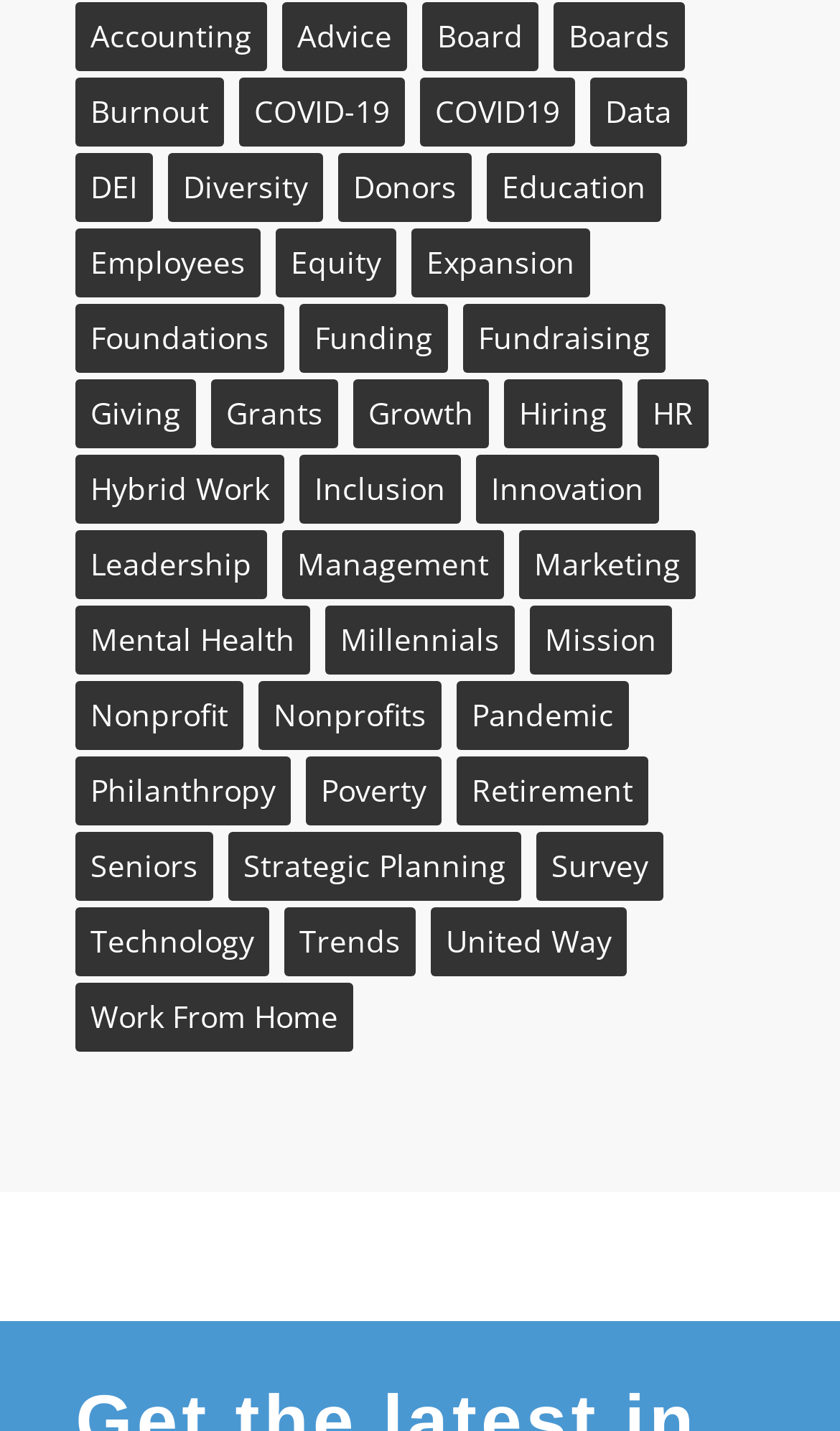Find the bounding box coordinates of the area that needs to be clicked in order to achieve the following instruction: "view COVID-19 resources". The coordinates should be specified as four float numbers between 0 and 1, i.e., [left, top, right, bottom].

[0.285, 0.054, 0.482, 0.102]